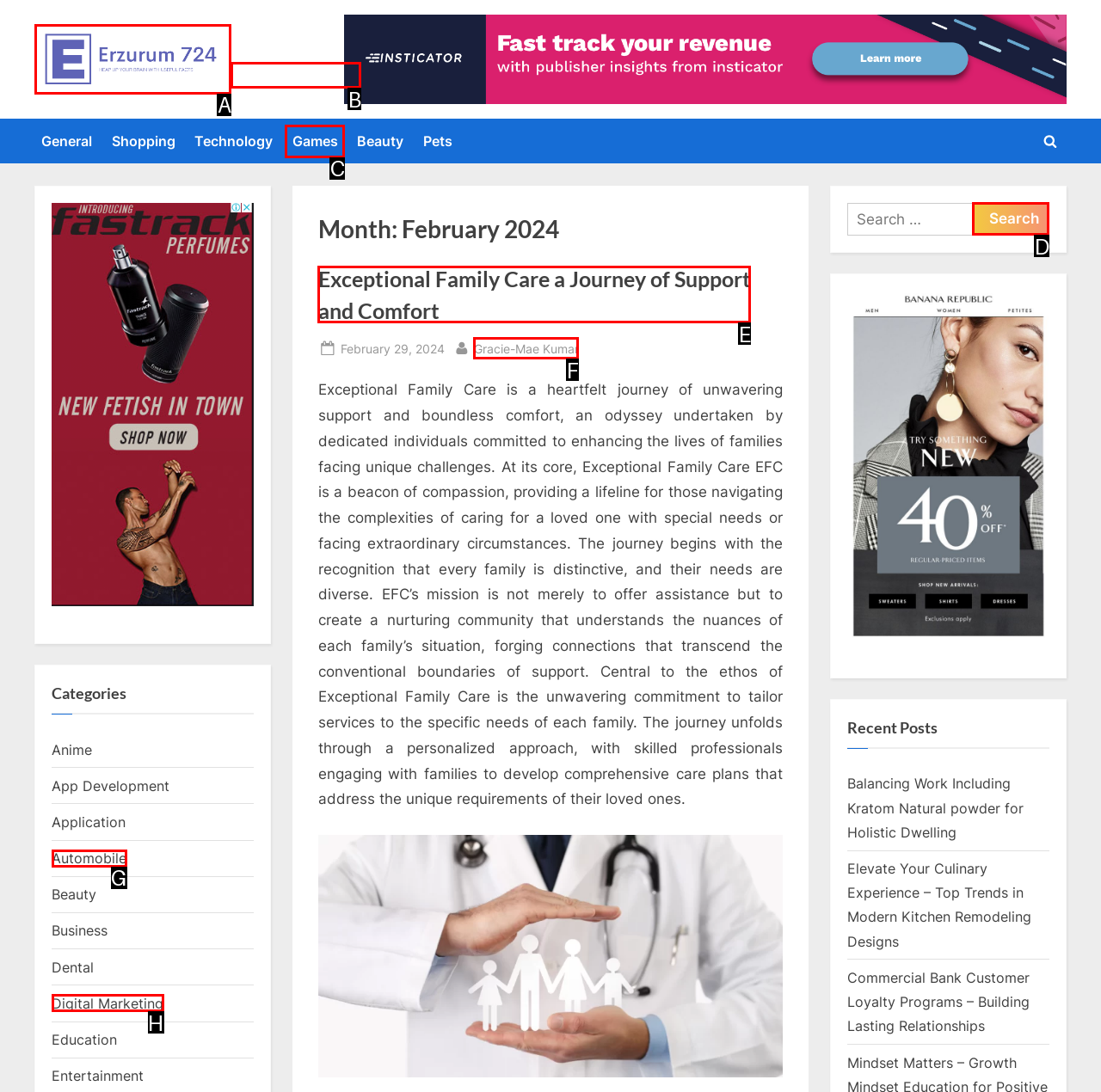Determine the right option to click to perform this task: Log in to the website
Answer with the correct letter from the given choices directly.

None